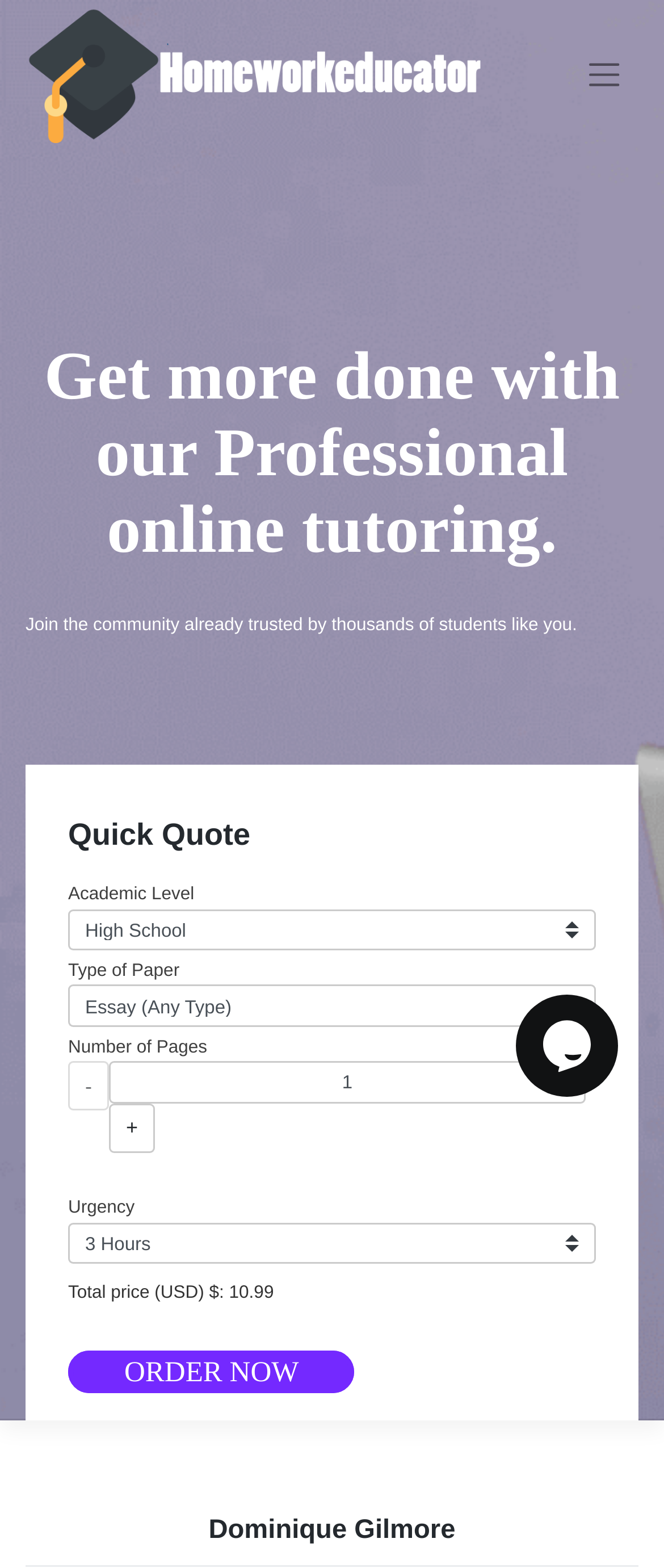Kindly determine the bounding box coordinates for the area that needs to be clicked to execute this instruction: "Toggle the navigation menu".

[0.858, 0.032, 0.962, 0.063]